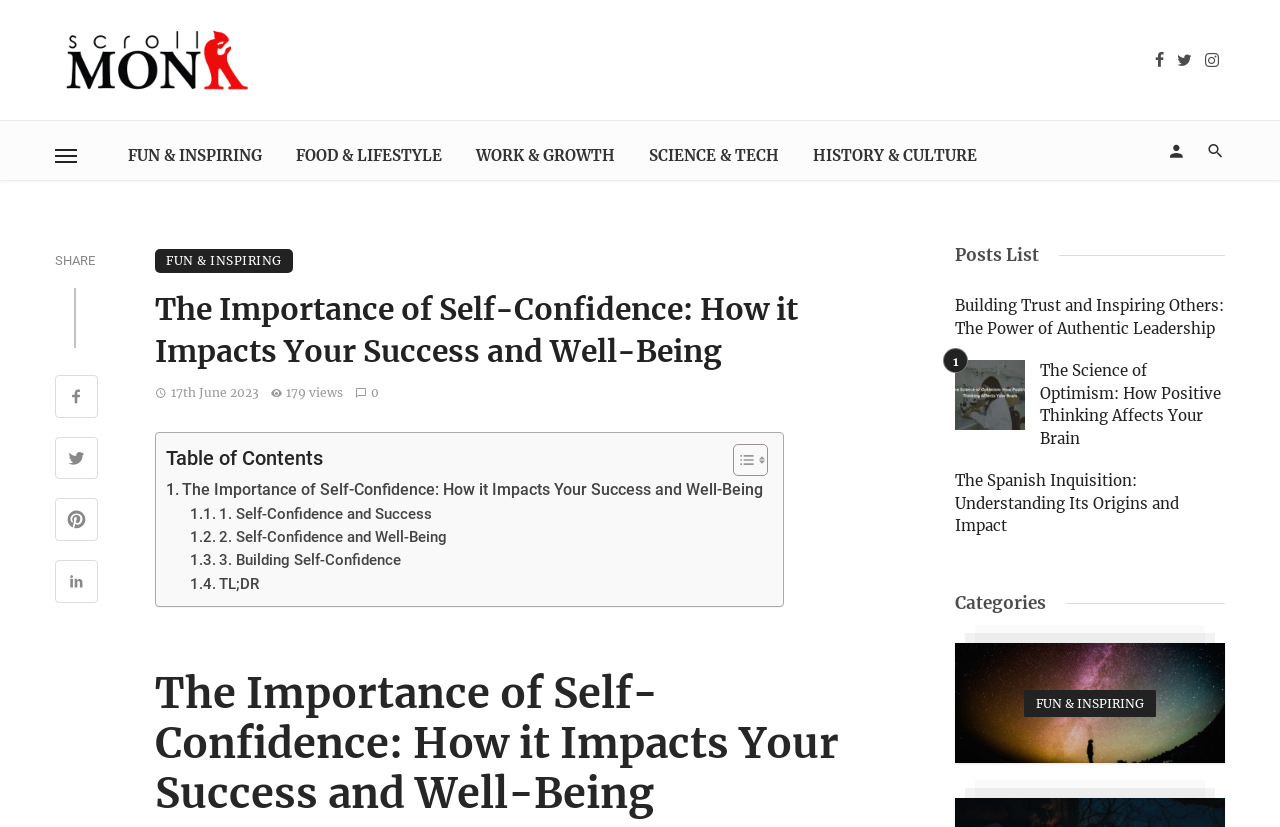Please identify the bounding box coordinates of the clickable area that will allow you to execute the instruction: "Share on Facebook".

[0.043, 0.453, 0.076, 0.511]